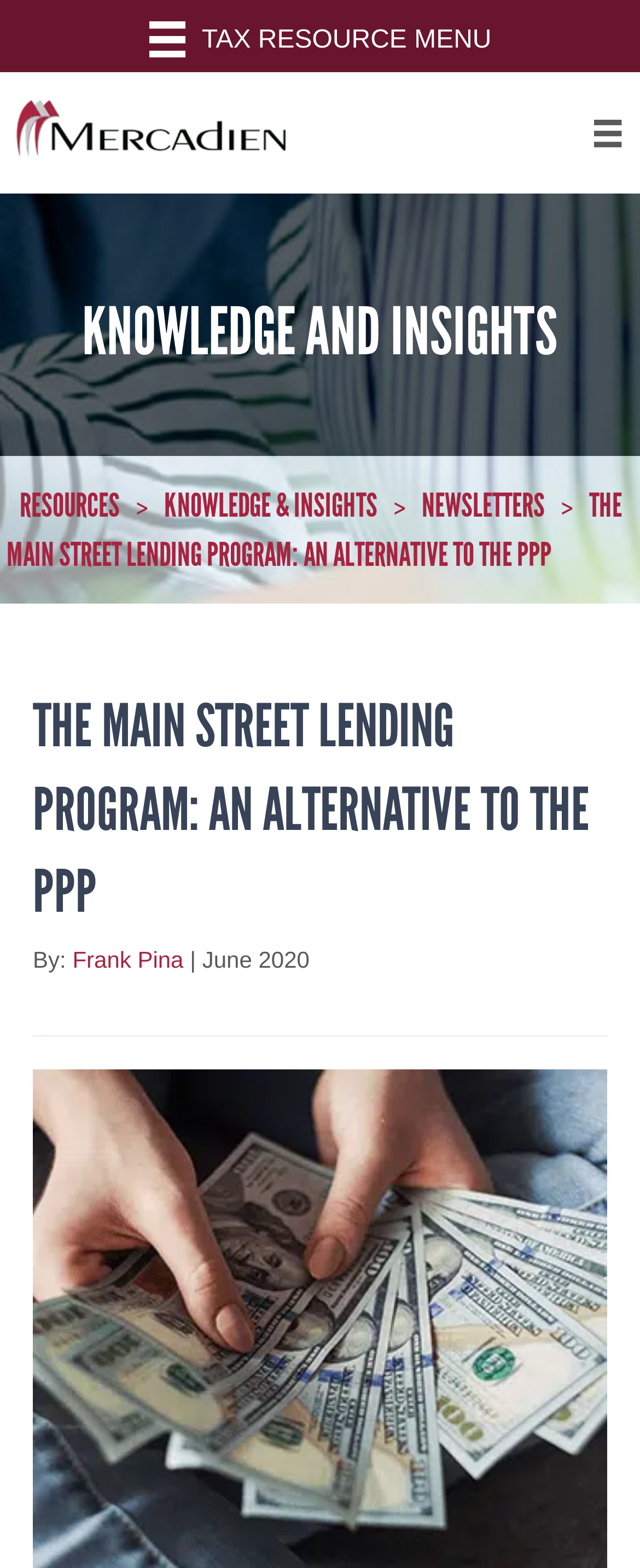Determine the bounding box coordinates for the element that should be clicked to follow this instruction: "Read Knowledge and Insights". The coordinates should be given as four float numbers between 0 and 1, in the format [left, top, right, bottom].

[0.0, 0.187, 1.0, 0.239]